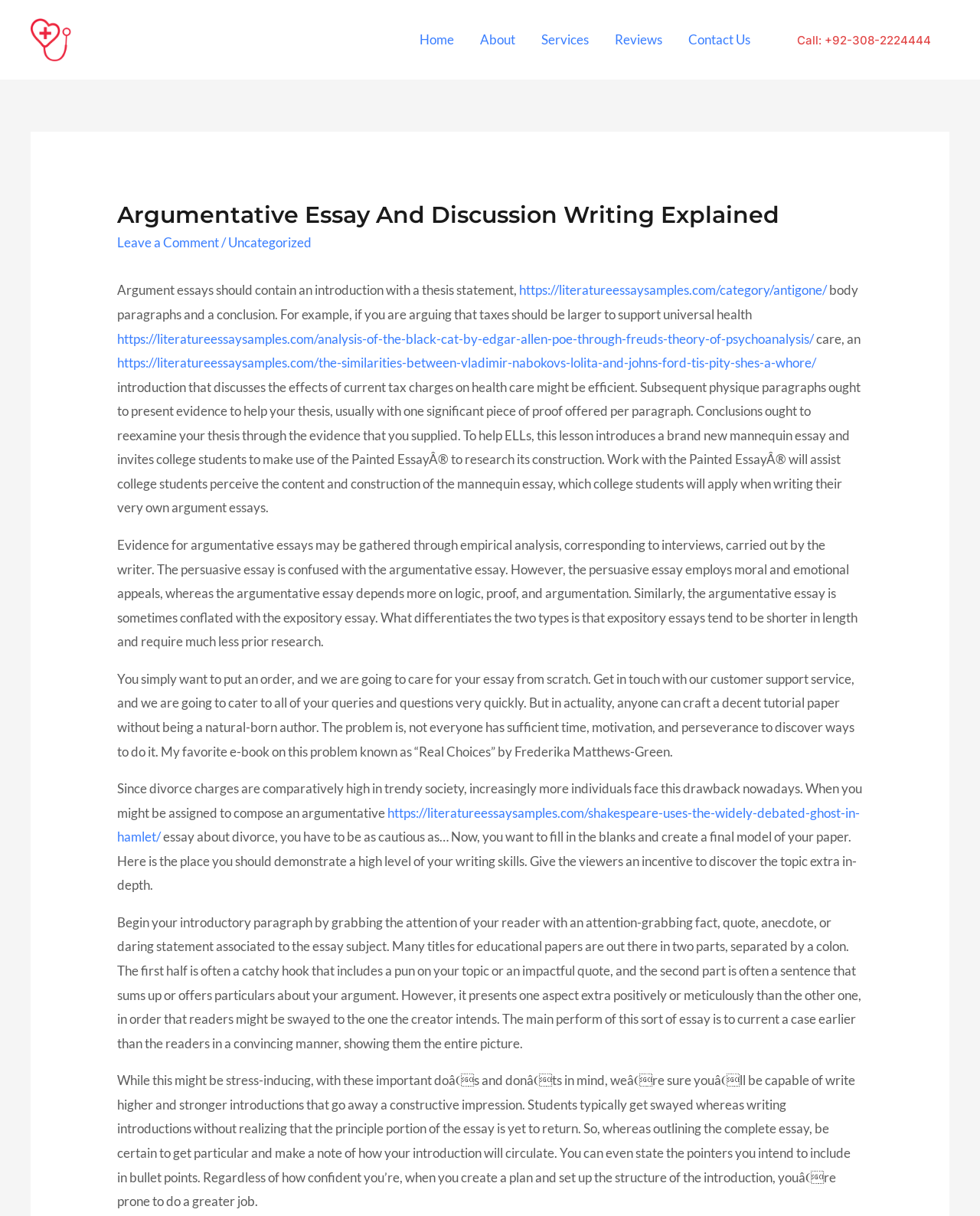Please determine the bounding box coordinates of the section I need to click to accomplish this instruction: "Click on the 'Uncategorized' link".

[0.233, 0.193, 0.318, 0.206]